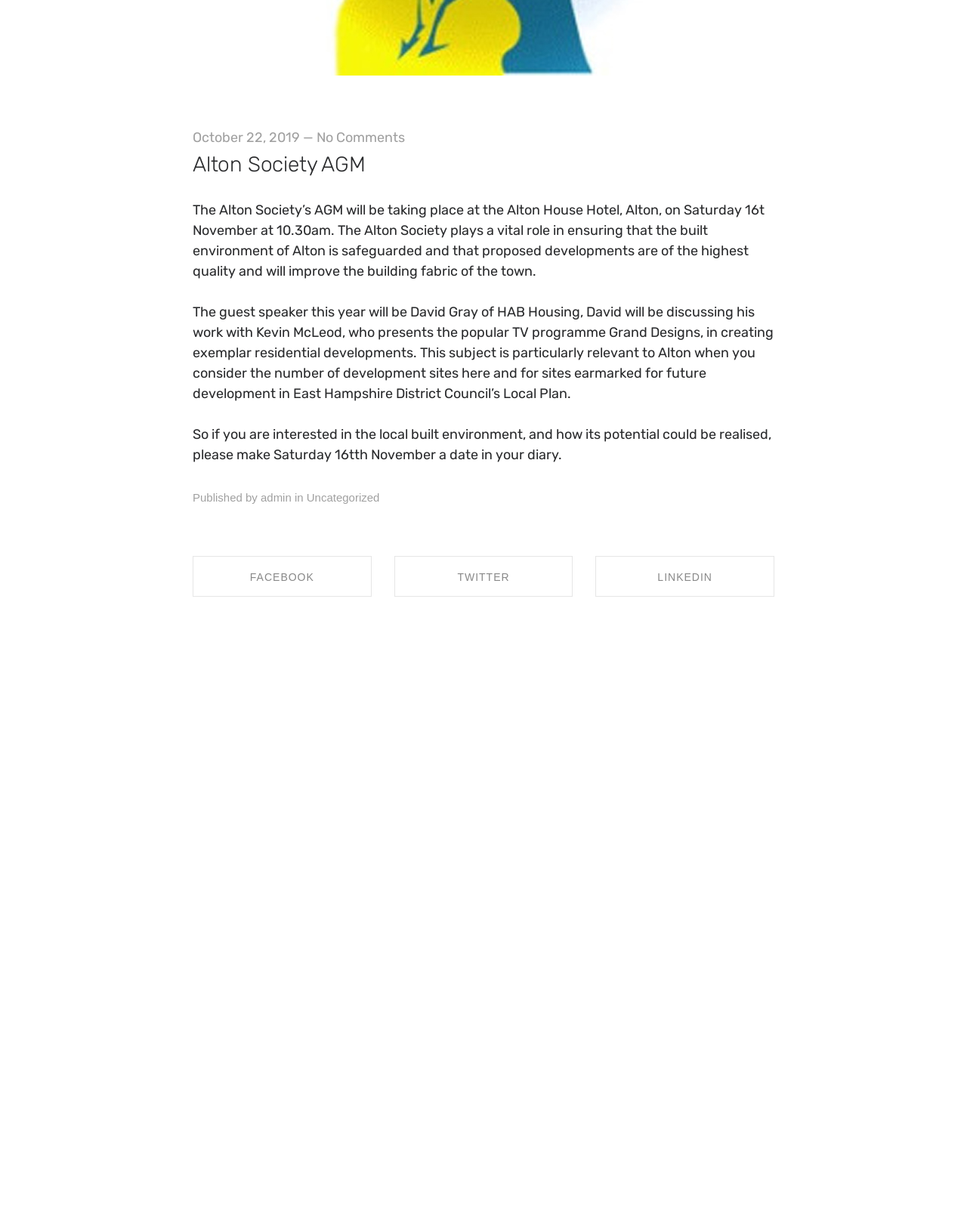Find the UI element described as: "Alton Society AGM" and predict its bounding box coordinates. Ensure the coordinates are four float numbers between 0 and 1, [left, top, right, bottom].

[0.199, 0.123, 0.378, 0.143]